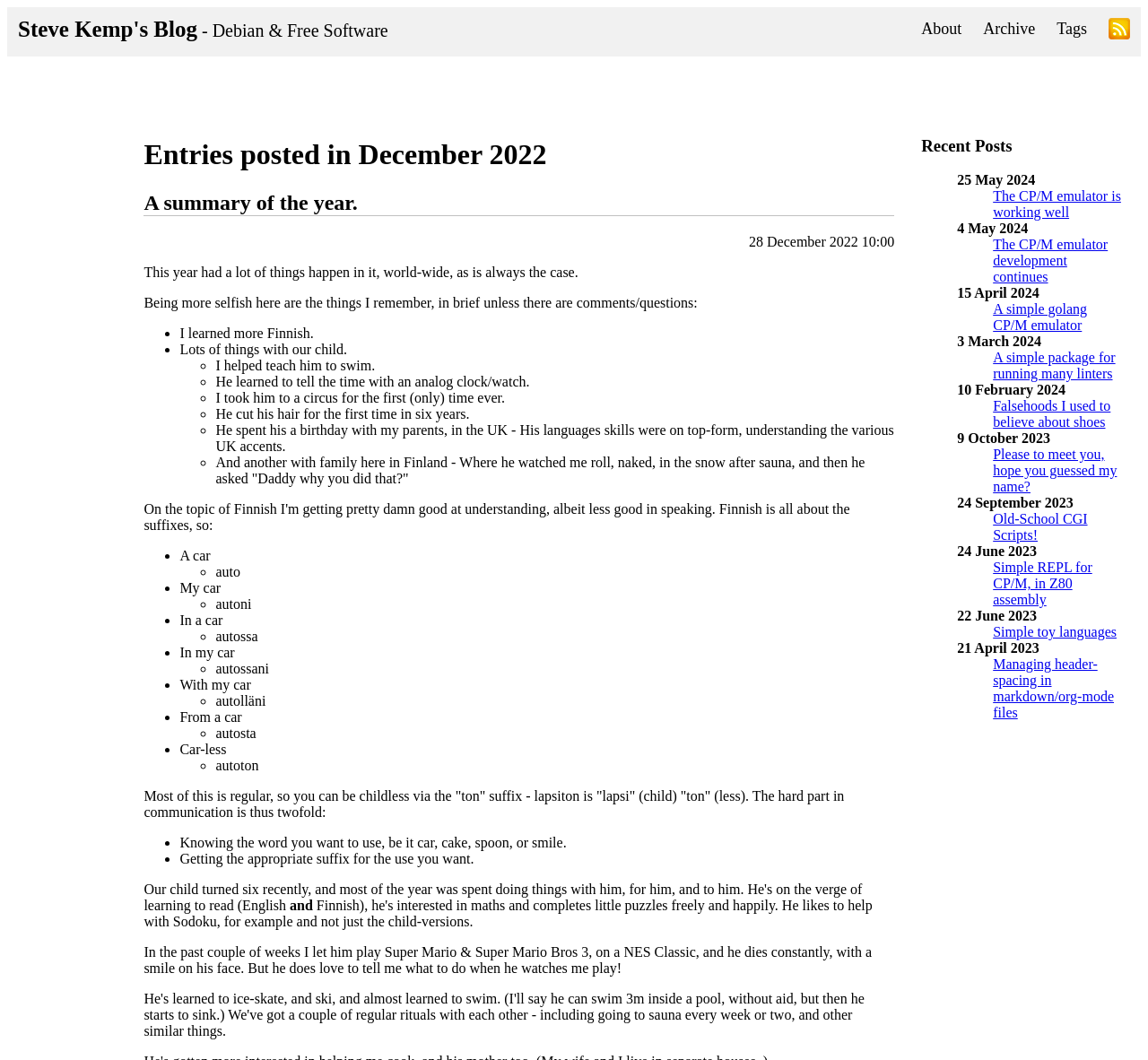Determine the bounding box coordinates of the area to click in order to meet this instruction: "Check the 'Entries posted in December 2022' heading".

[0.125, 0.131, 0.779, 0.162]